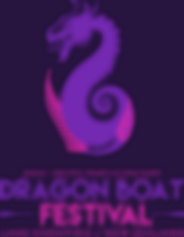What does the dragon boat racing tradition symbolize?
Could you give a comprehensive explanation in response to this question?

The caption states that the dragon boat racing tradition, which is associated with the Dragon Boat Festival, symbolizes teamwork and community, highlighting the importance of collaboration and social bonding in this cultural event.